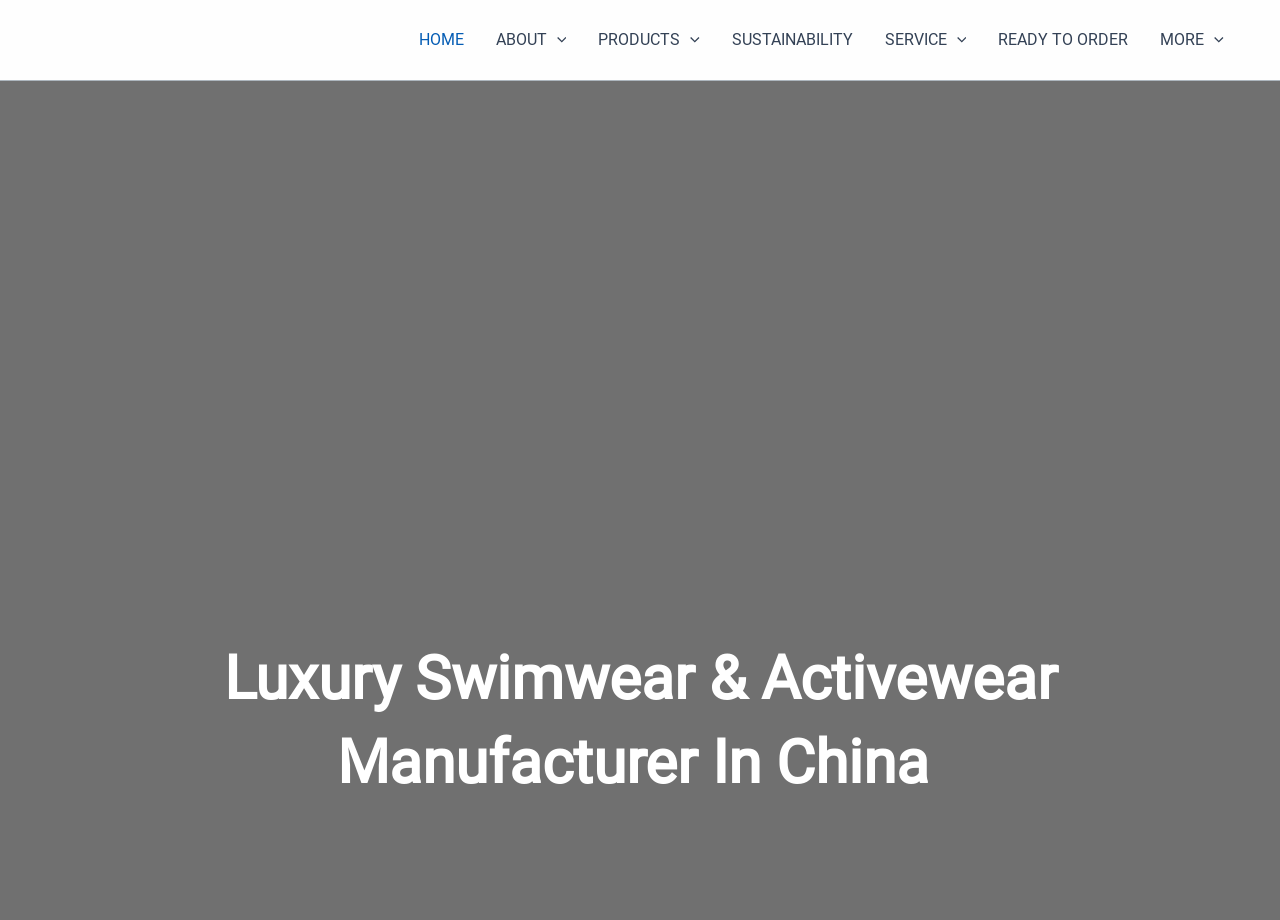Give a one-word or phrase response to the following question: How many links are available in the navigation?

7